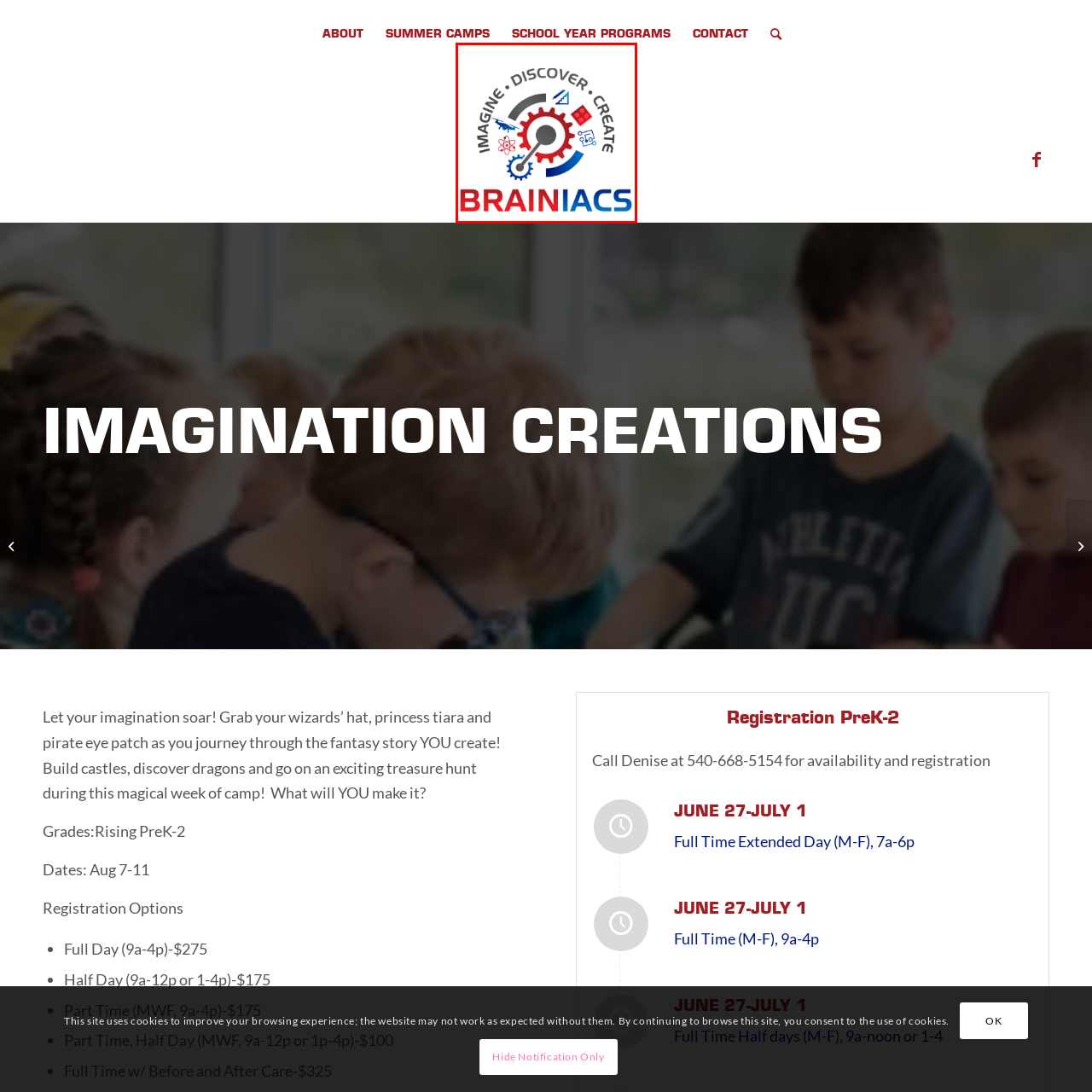What do the gears and building blocks in the logo represent?
Please closely examine the image within the red bounding box and provide a detailed answer based on the visual information.

The gears and building blocks in the logo of the 'Brainiacs' program represent innovation. These symbols are used to convey the idea of creativity, imagination, and discovery, which are the core values of the program.